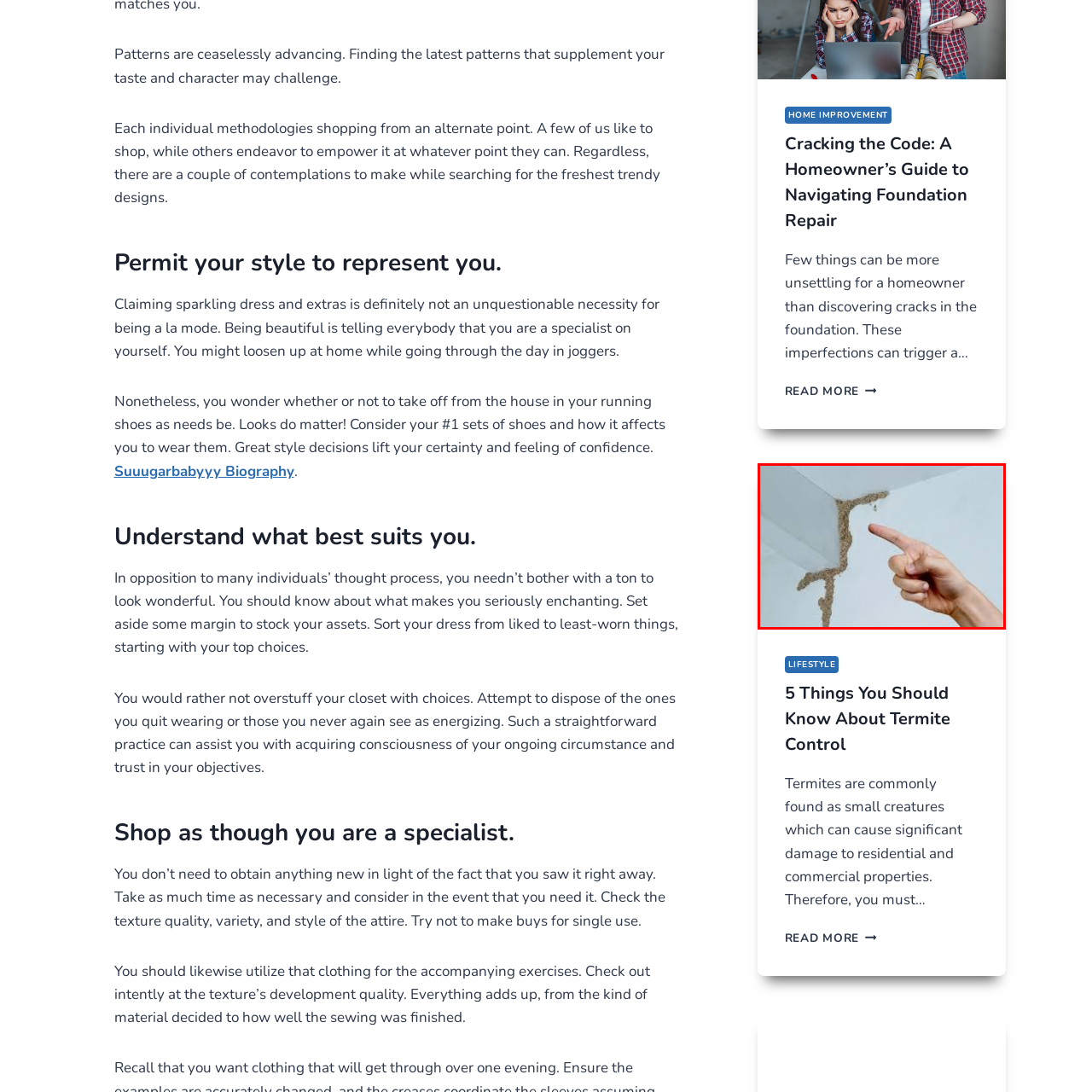Give a detailed account of the visual elements present in the image highlighted by the red border.

The image depicts a close-up view of a hand pointing towards a damaged area in the corner of a wall where noticeable signs of termite damage are present. The wall is white, and the damage area shows a buildup of what appears to be termite frass or wood debris, indicating possible infestation. This visual serves to highlight the importance of recognizing signs of termite activity in a home, emphasizing the need for proactive termite control measures to prevent further damage to residential properties.